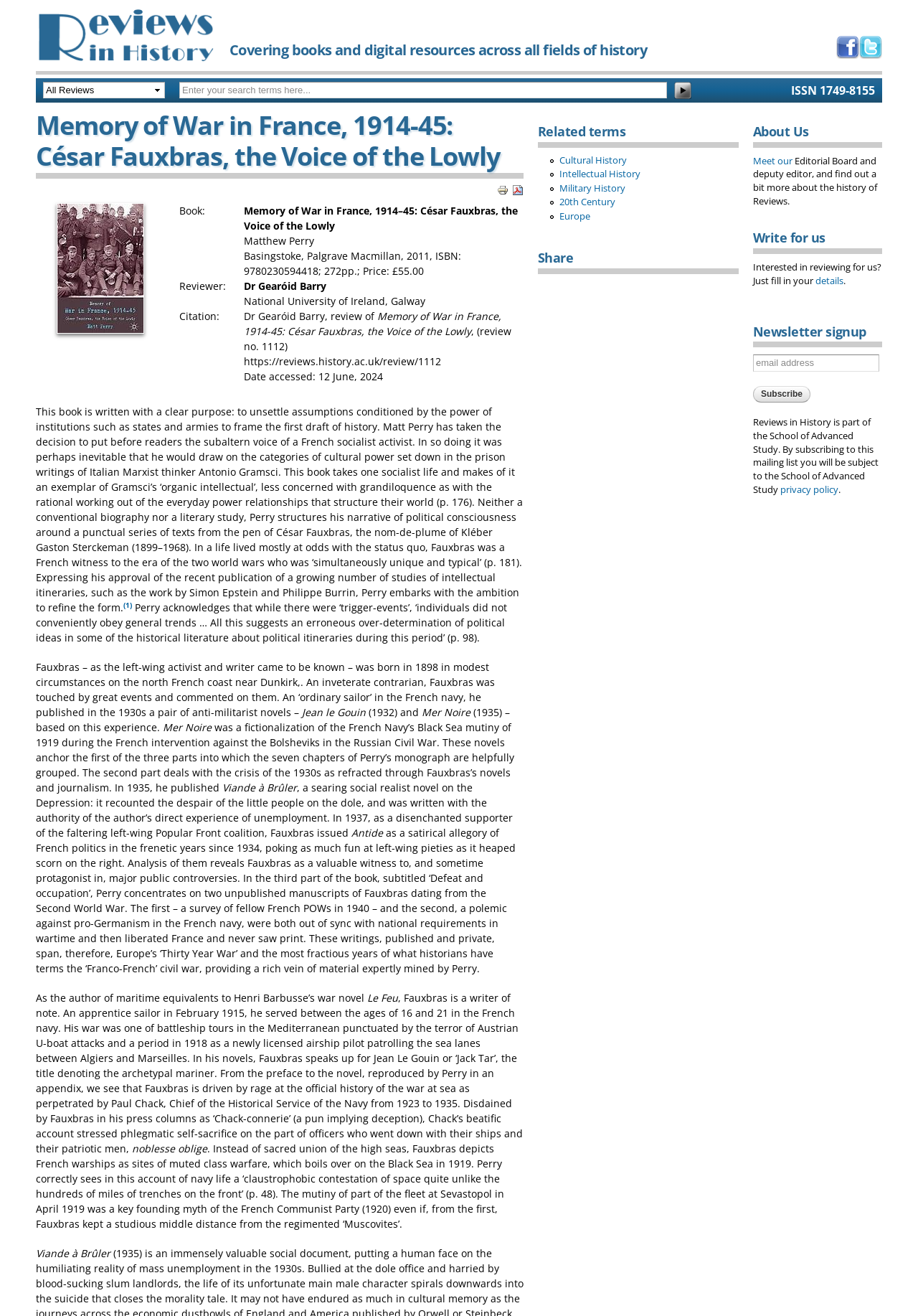Please indicate the bounding box coordinates for the clickable area to complete the following task: "View the printer-friendly version". The coordinates should be specified as four float numbers between 0 and 1, i.e., [left, top, right, bottom].

[0.541, 0.129, 0.554, 0.156]